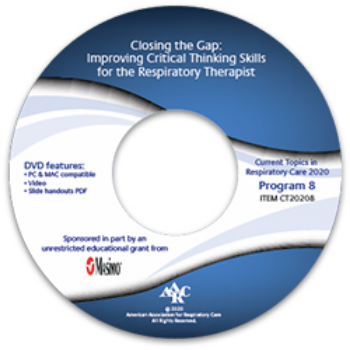Provide an in-depth description of the image.

The image depicts a DVD for the program titled "Closing the Gap: Improving Critical Thinking Skills for the Respiratory Therapist." This DVD, part of the "Current Topics in Respiratory Care 2020" series, is designed to enhance the critical thinking abilities of respiratory therapists. Featured on the disk are various elements including compatibility information (PC & MAC), a video component, and slide handouts available in PDF format. The program, identified as Item CT20208, is sponsored in part by an unrestricted educational grant from Masimo, underlining its commitment to advancing healthcare education in the field of respiratory care.